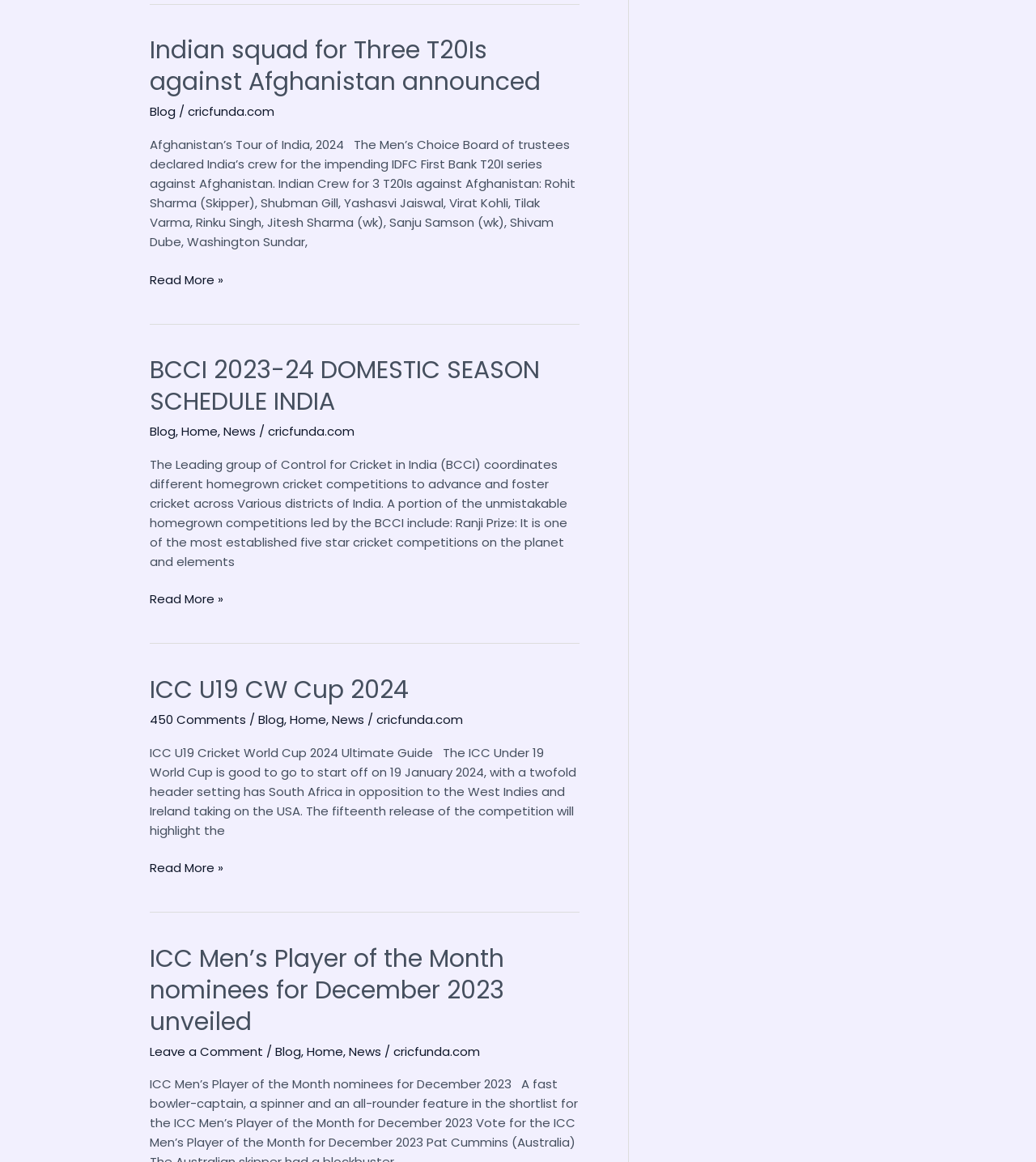From the details in the image, provide a thorough response to the question: What is the name of the award mentioned in the fourth article?

The fourth article on the webpage mentions the nominees for the 'ICC Men’s Player of the Month' award for December 2023, which suggests that this is the name of the award.